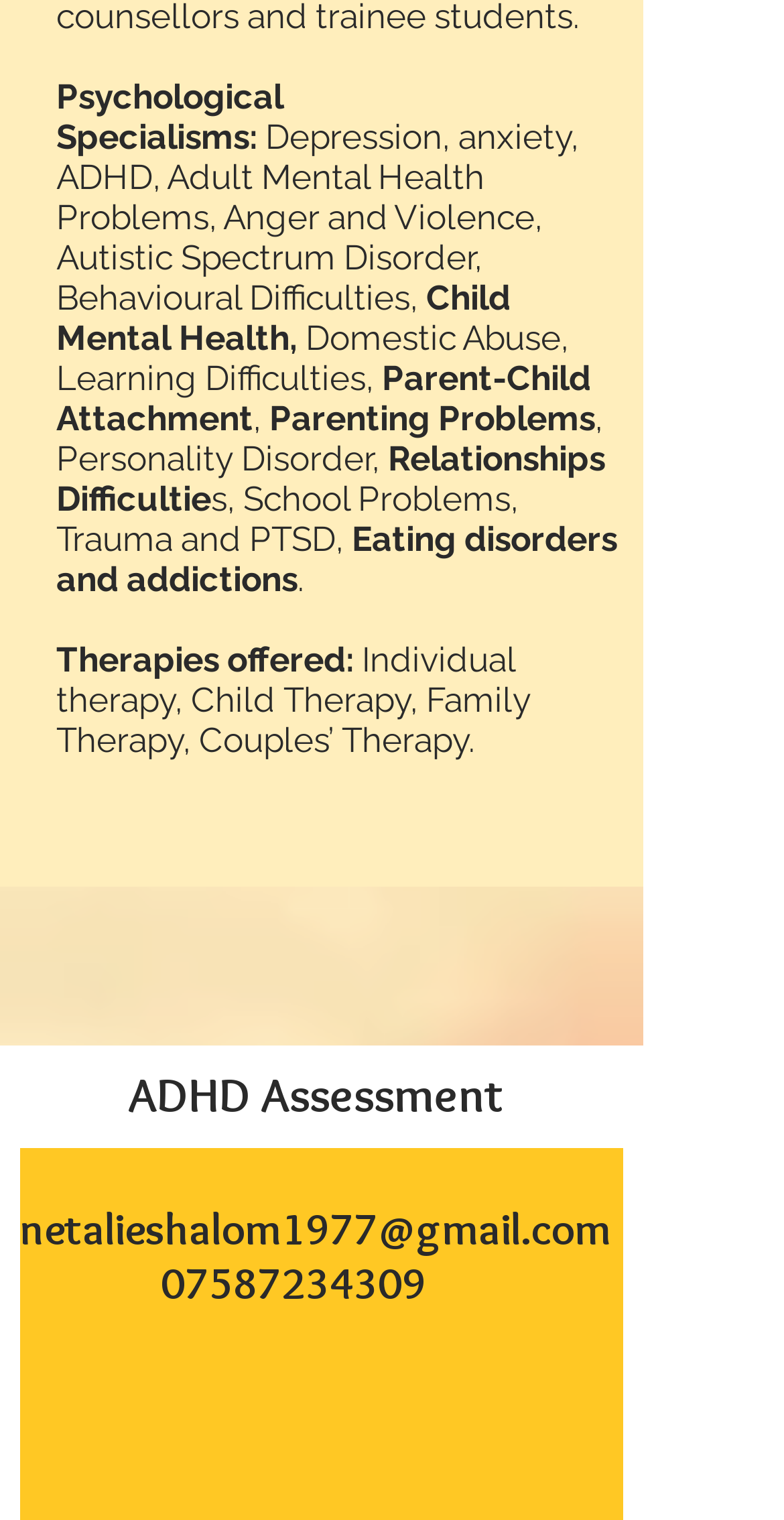Locate the bounding box for the described UI element: "netalieshalom1977@gmail.com". Ensure the coordinates are four float numbers between 0 and 1, formatted as [left, top, right, bottom].

[0.026, 0.79, 0.779, 0.826]